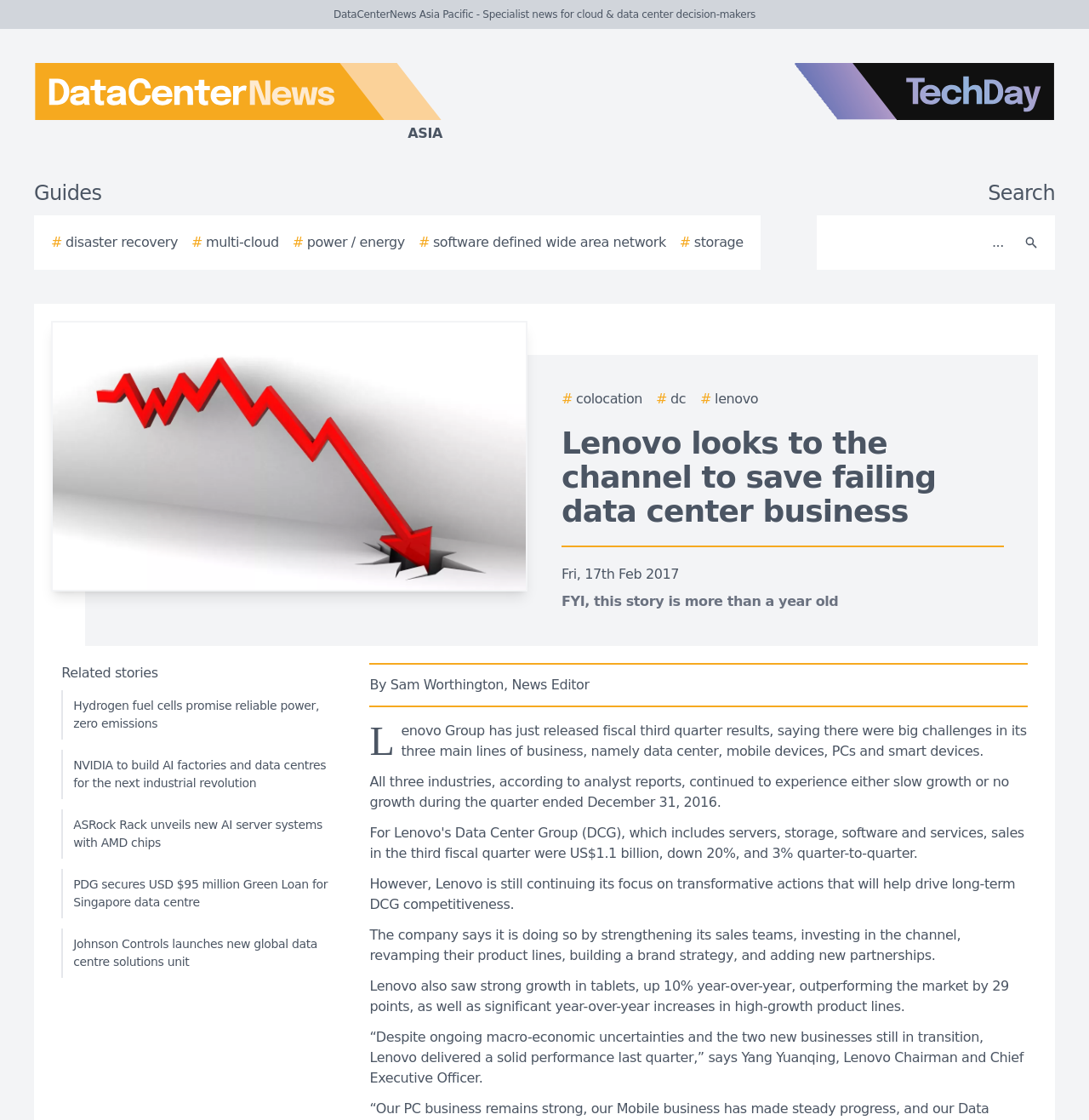Could you provide the bounding box coordinates for the portion of the screen to click to complete this instruction: "Read the article about Lenovo's data center business"?

[0.516, 0.381, 0.922, 0.472]